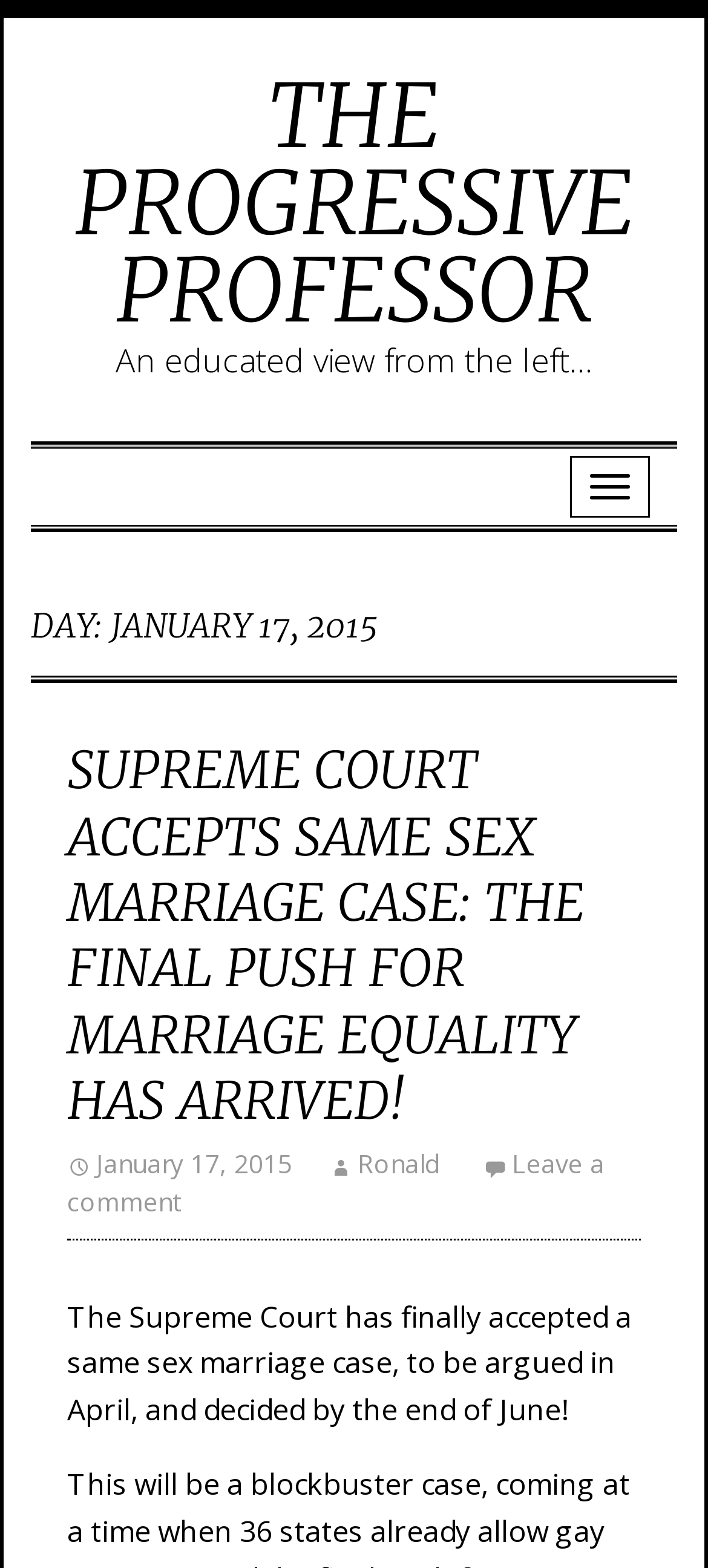Give the bounding box coordinates for the element described as: "The Progressive Professor".

[0.105, 0.039, 0.895, 0.22]